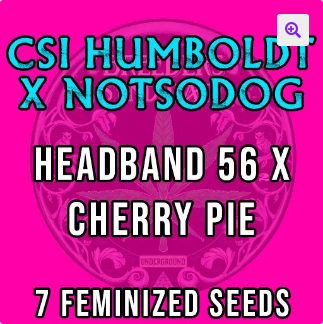Explain the image with as much detail as possible.

The image prominently features the product label for "CSI x NOTSODOG – HEADBAND 56 x CHERRY PIE (FEMINIZED)," showcasing the vibrant and eye-catching graphic design. The background is a striking pink, accentuated with bold black text indicating the hybrid strain details. 

At the top, "CSI HUMBOLDT x NOTSODOG" is displayed in large, stylized font, drawing immediate attention to the featured genetics. Below this, the strain combination "HEADBAND 56 x CHERRY PIE" is clearly labeled, emphasizing the unique blend of these two popular cannabis varieties. At the bottom, the phrase "7 FEMINIZED SEEDS" indicates the product offering, appealing to growers and enthusiasts looking for feminized seeds for cultivation. 

The overall design not only promotes the product but also reflects the playful yet informative nature of cannabis branding, making it engaging for potential customers.